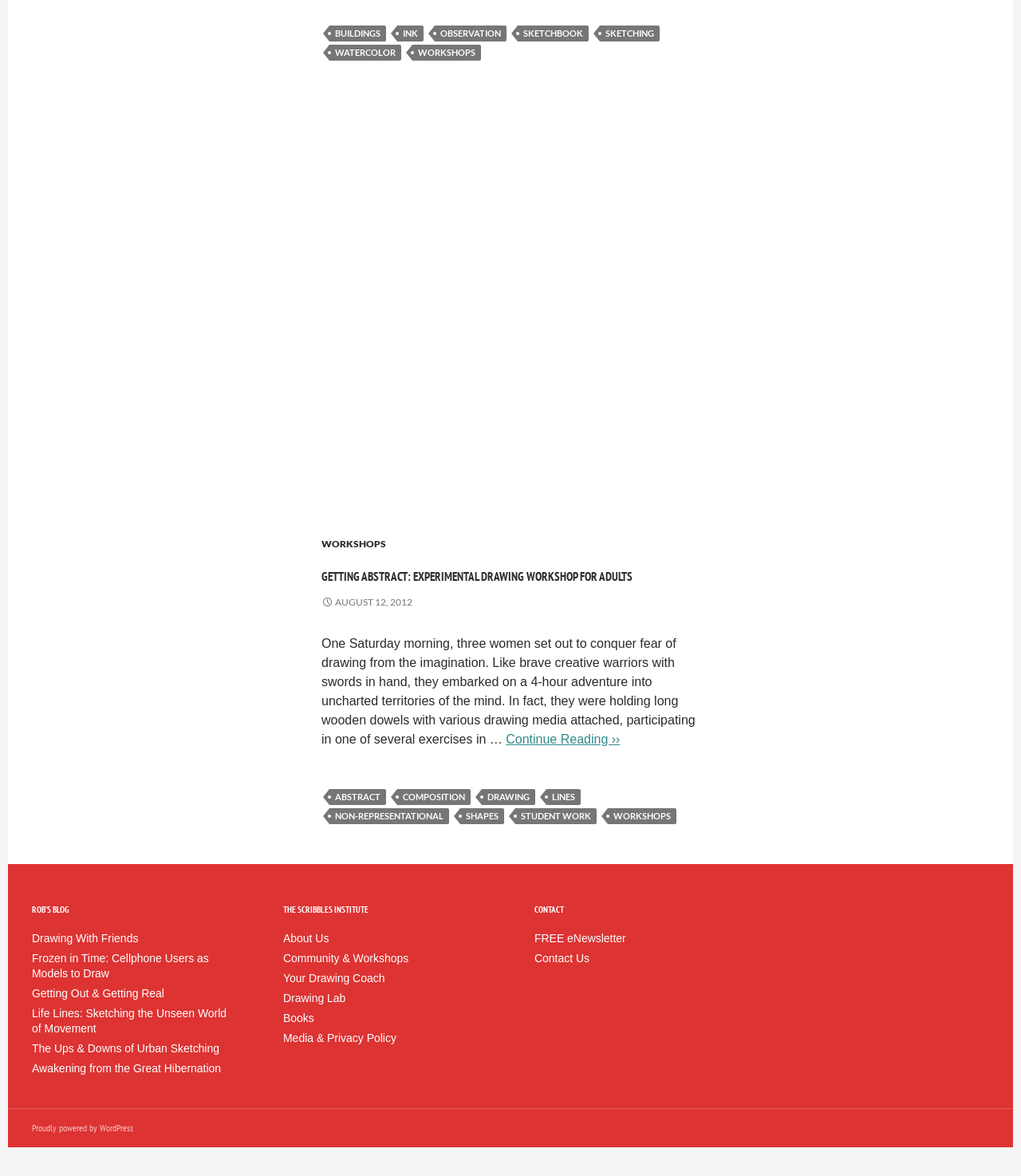Based on the image, provide a detailed response to the question:
What is the purpose of the 'Continue Reading ››' link?

The 'Continue Reading ››' link is likely used to read more of the article or blog post, as it is placed at the end of a paragraph and suggests that there is more content to be read.